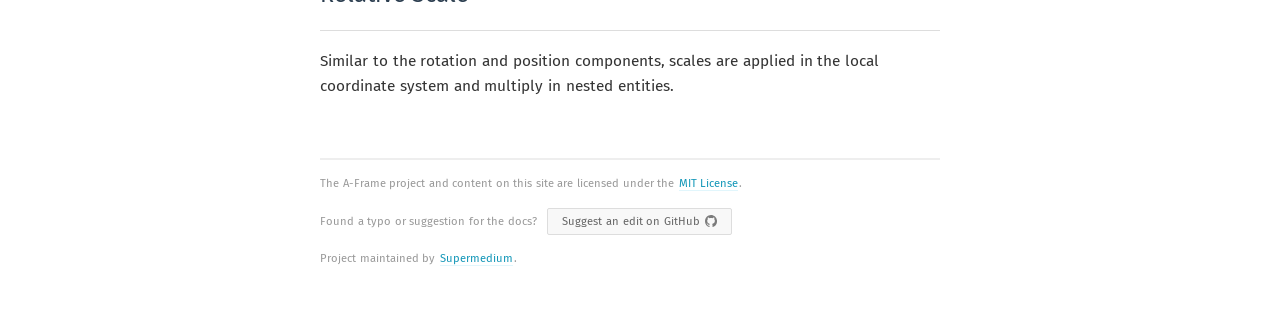Highlight the bounding box coordinates of the region I should click on to meet the following instruction: "Click on Globals".

[0.031, 0.076, 0.219, 0.152]